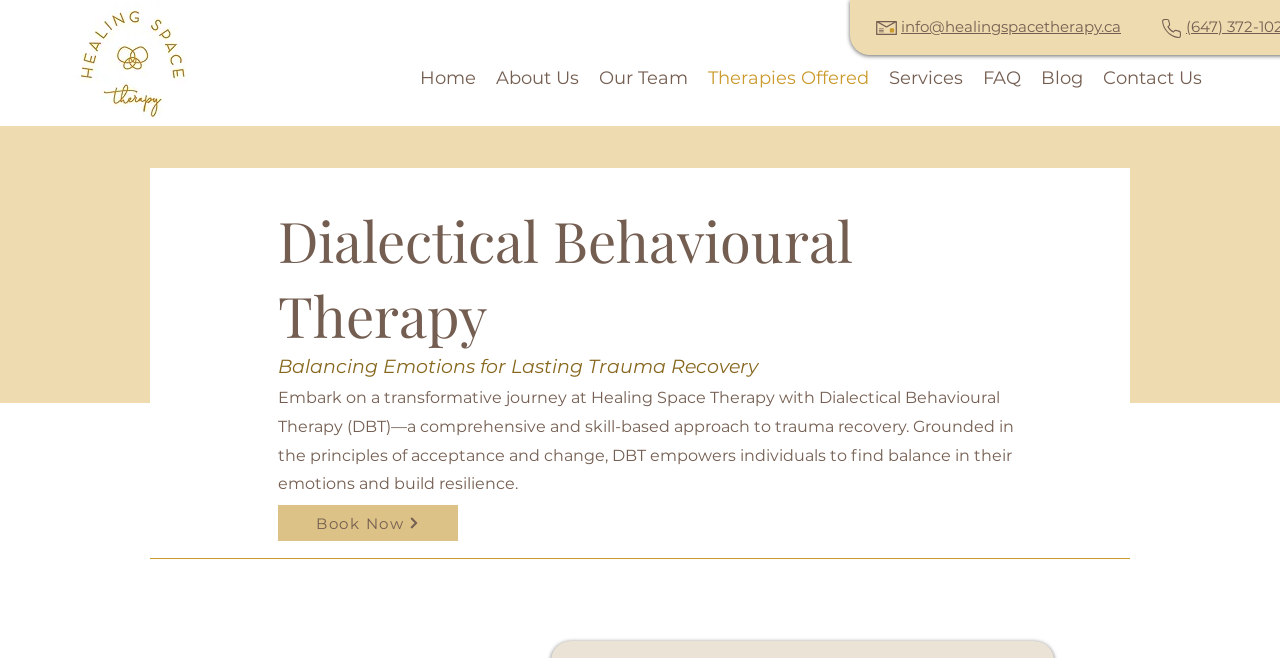How can I schedule a therapy session?
We need a detailed and exhaustive answer to the question. Please elaborate.

To schedule a therapy session, I can click on the 'Book Now' button located below the description of Dialectical Behavioural Therapy. This button is likely a call-to-action that allows users to book a session with a therapist at Healing Space Therapy.